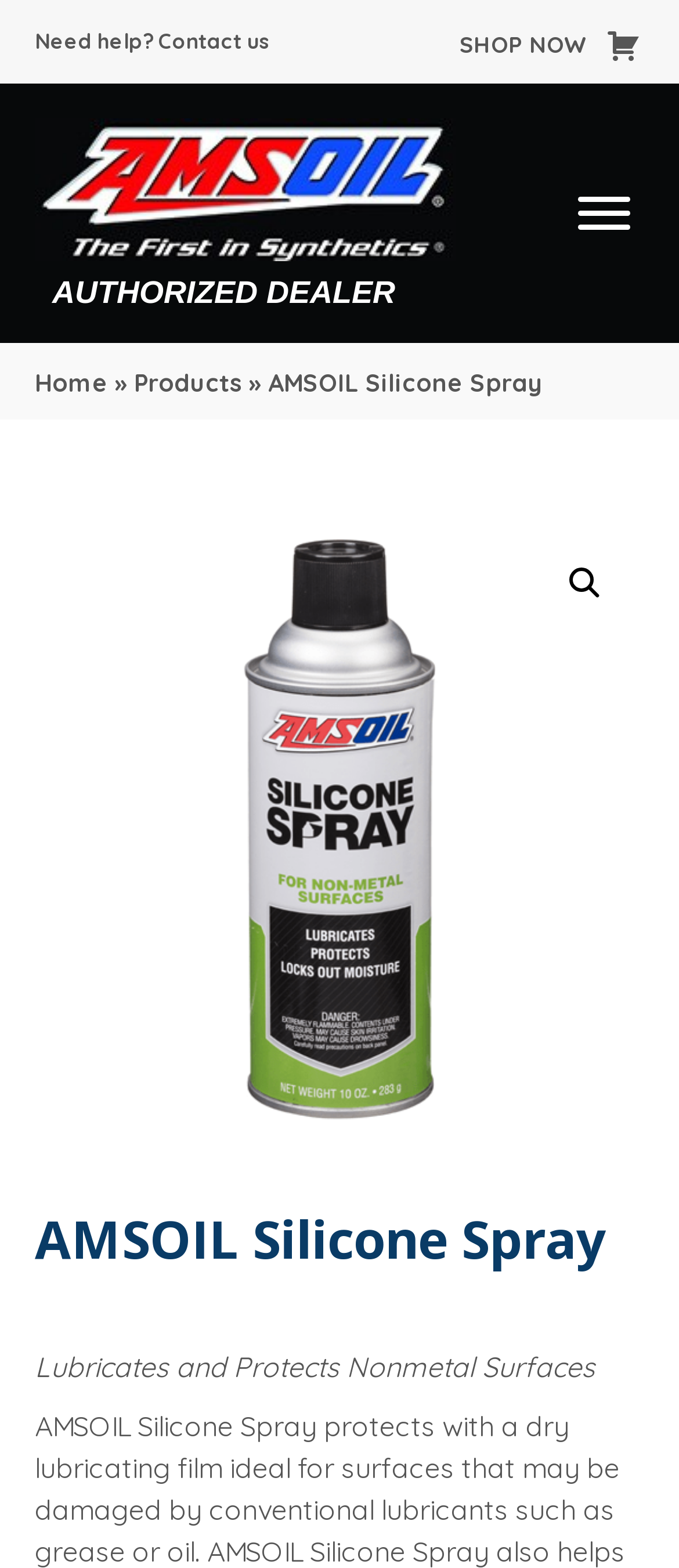Determine the bounding box coordinates of the clickable area required to perform the following instruction: "Shop now". The coordinates should be represented as four float numbers between 0 and 1: [left, top, right, bottom].

[0.672, 0.018, 0.949, 0.04]